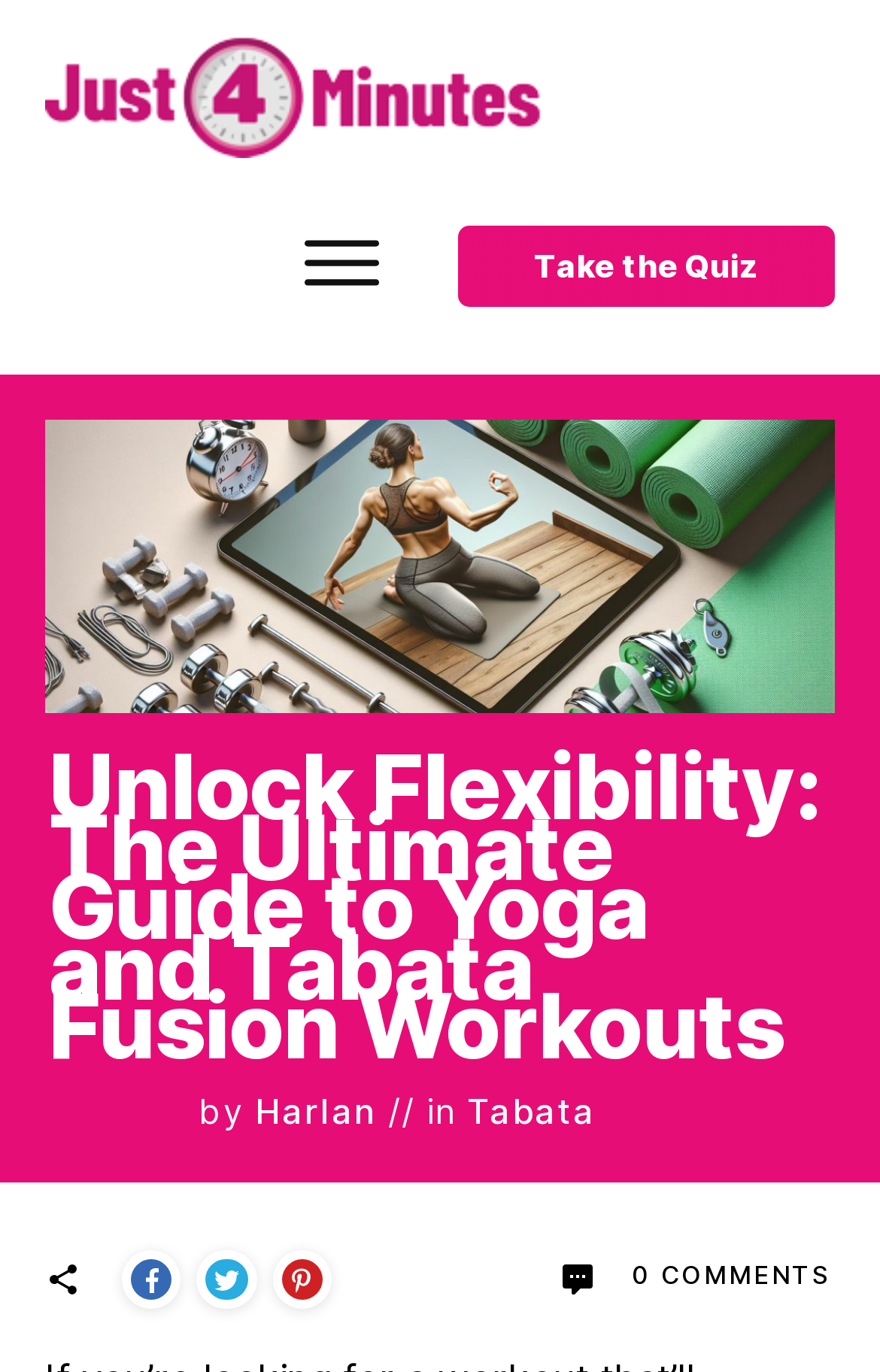Respond concisely with one word or phrase to the following query:
What is the author's name?

Harlan